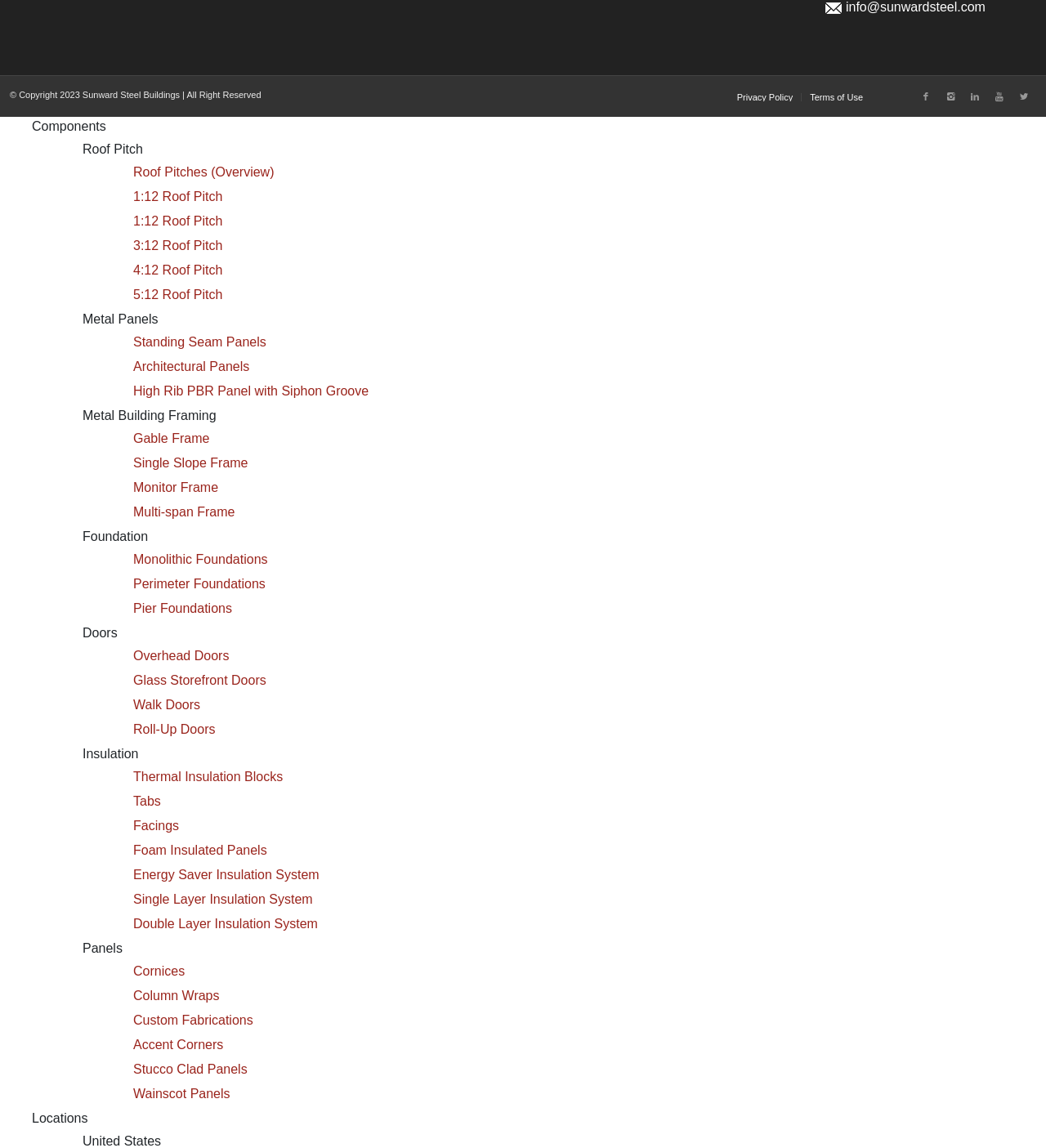Locate the bounding box coordinates of the element that should be clicked to fulfill the instruction: "Read Recent Posts".

None